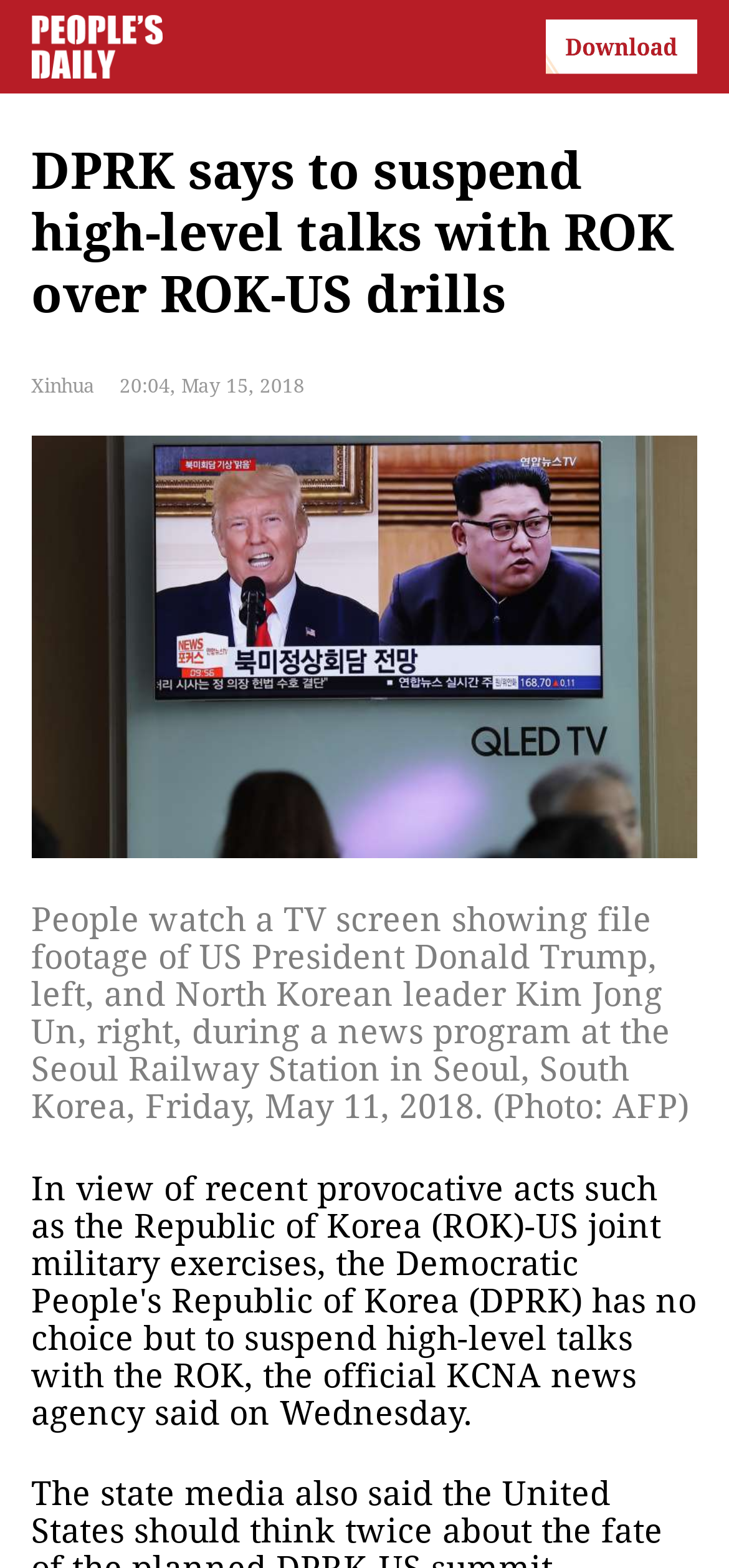Carefully examine the image and provide an in-depth answer to the question: Who are the two leaders mentioned in the article?

I found the names of the two leaders by reading the text element that describes the image. The element with the text 'People watch a TV screen showing file footage of US President Donald Trump, left, and North Korean leader Kim Jong Un, right...' mentions the two leaders.